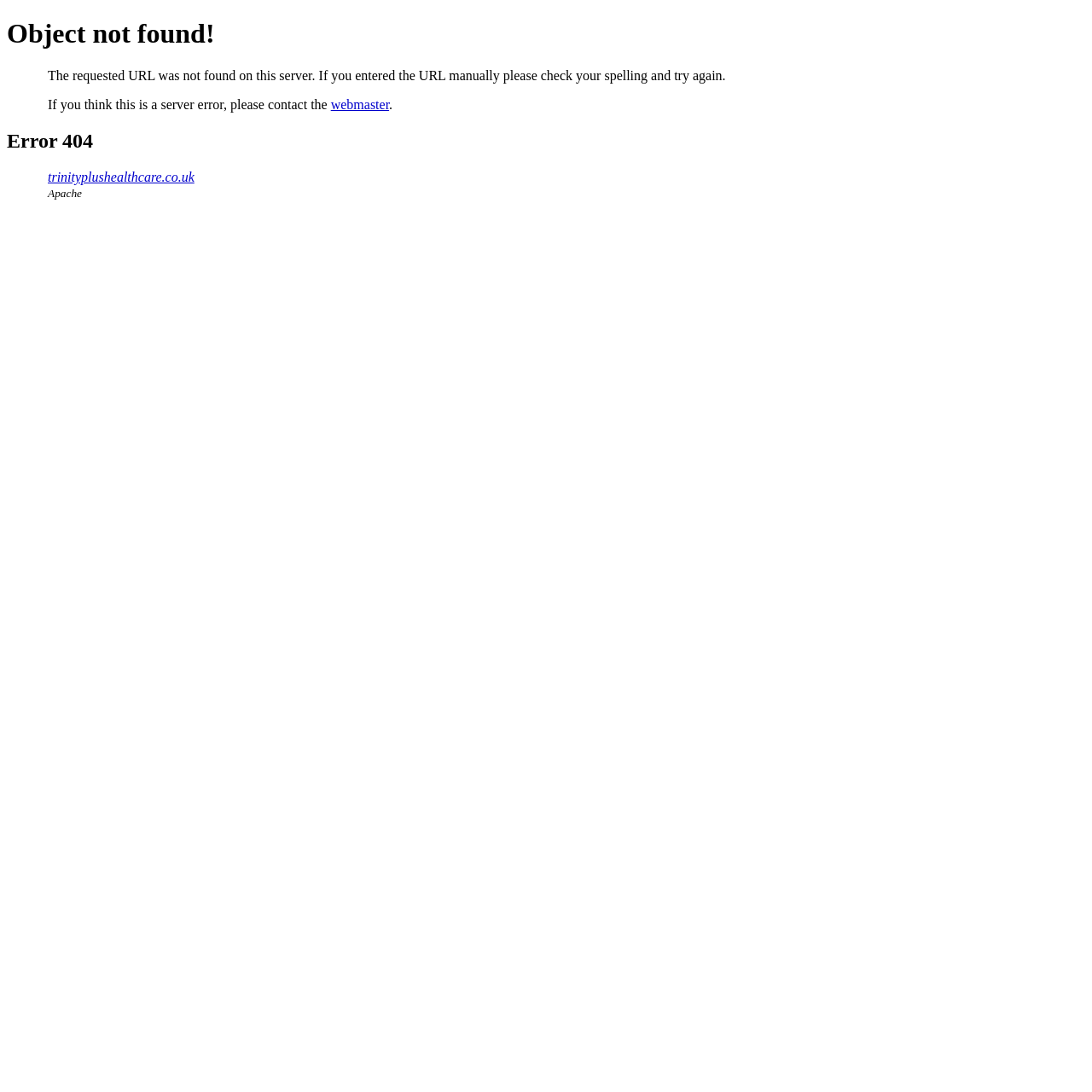What is the name of the server software used?
Based on the image, answer the question with a single word or brief phrase.

Apache